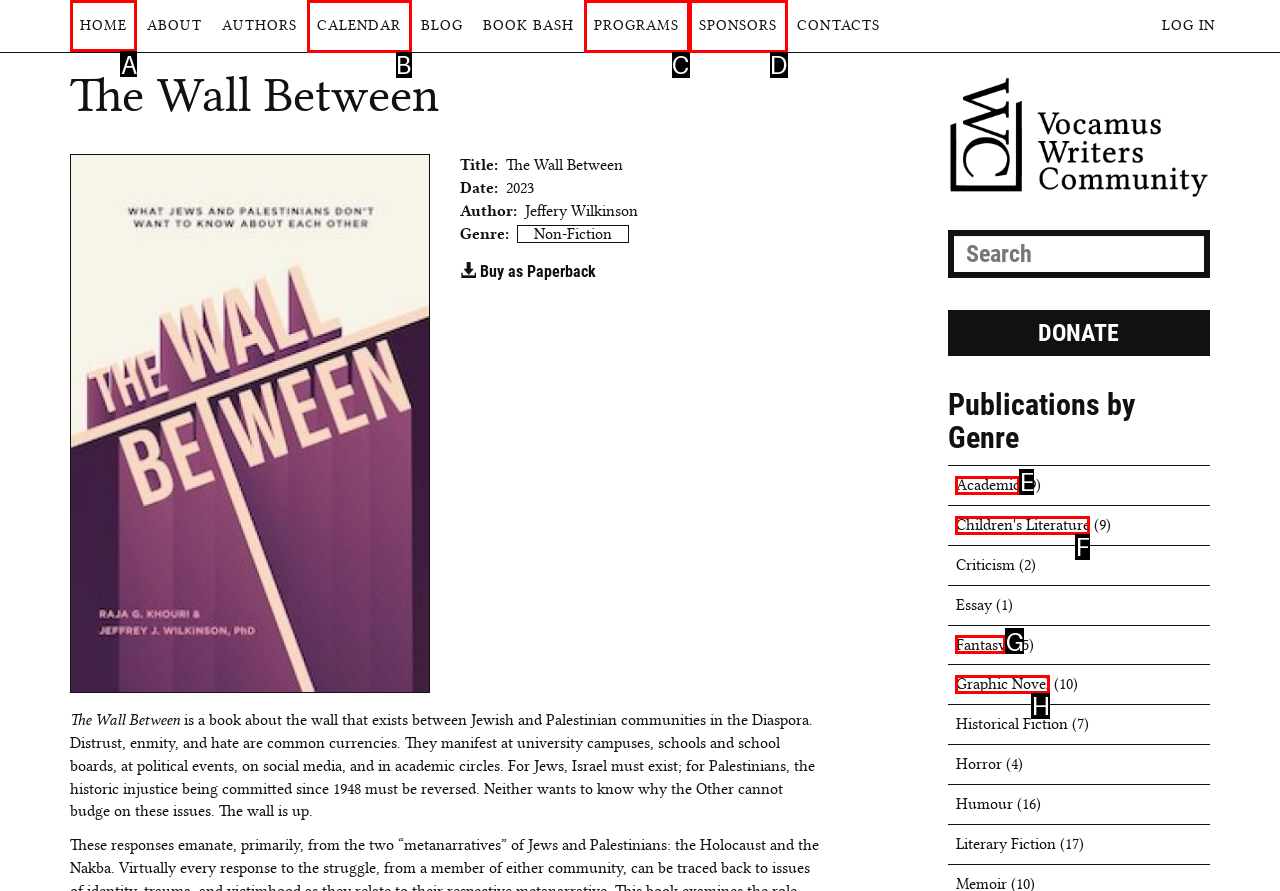Which option should be clicked to execute the task: Click the 'HOME' link?
Reply with the letter of the chosen option.

A